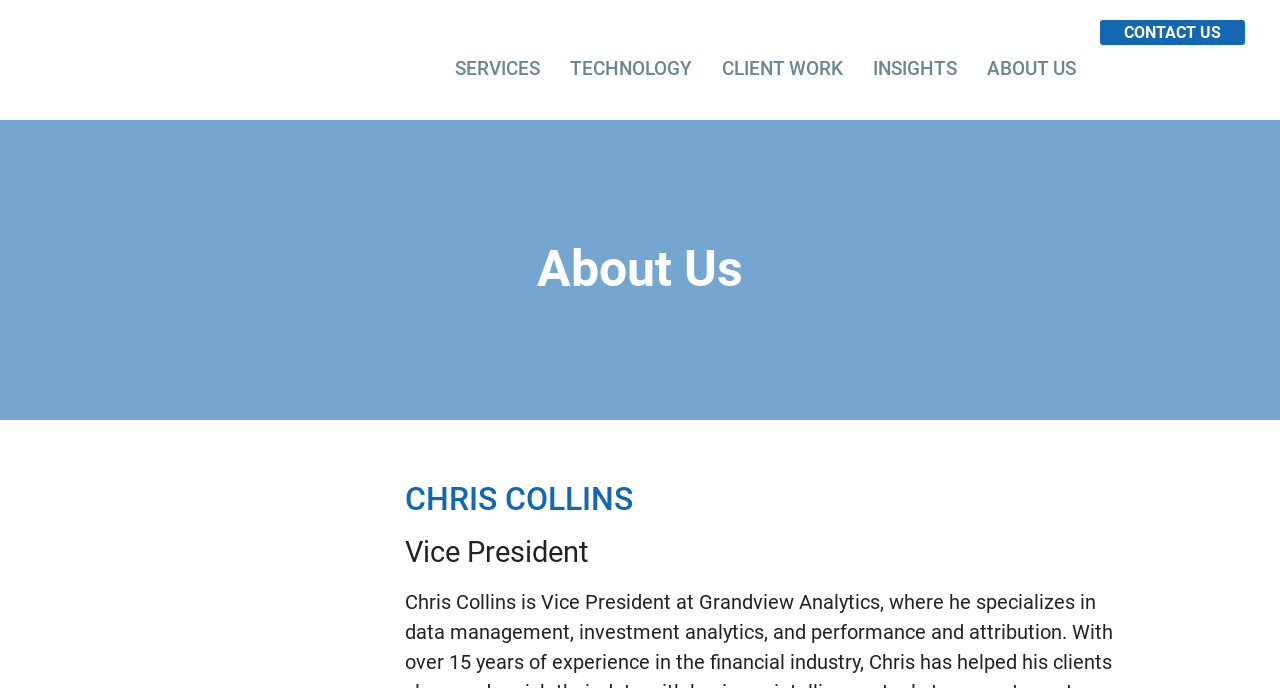Please find the bounding box coordinates of the element that must be clicked to perform the given instruction: "Contact". The coordinates should be four float numbers from 0 to 1, i.e., [left, top, right, bottom].

None